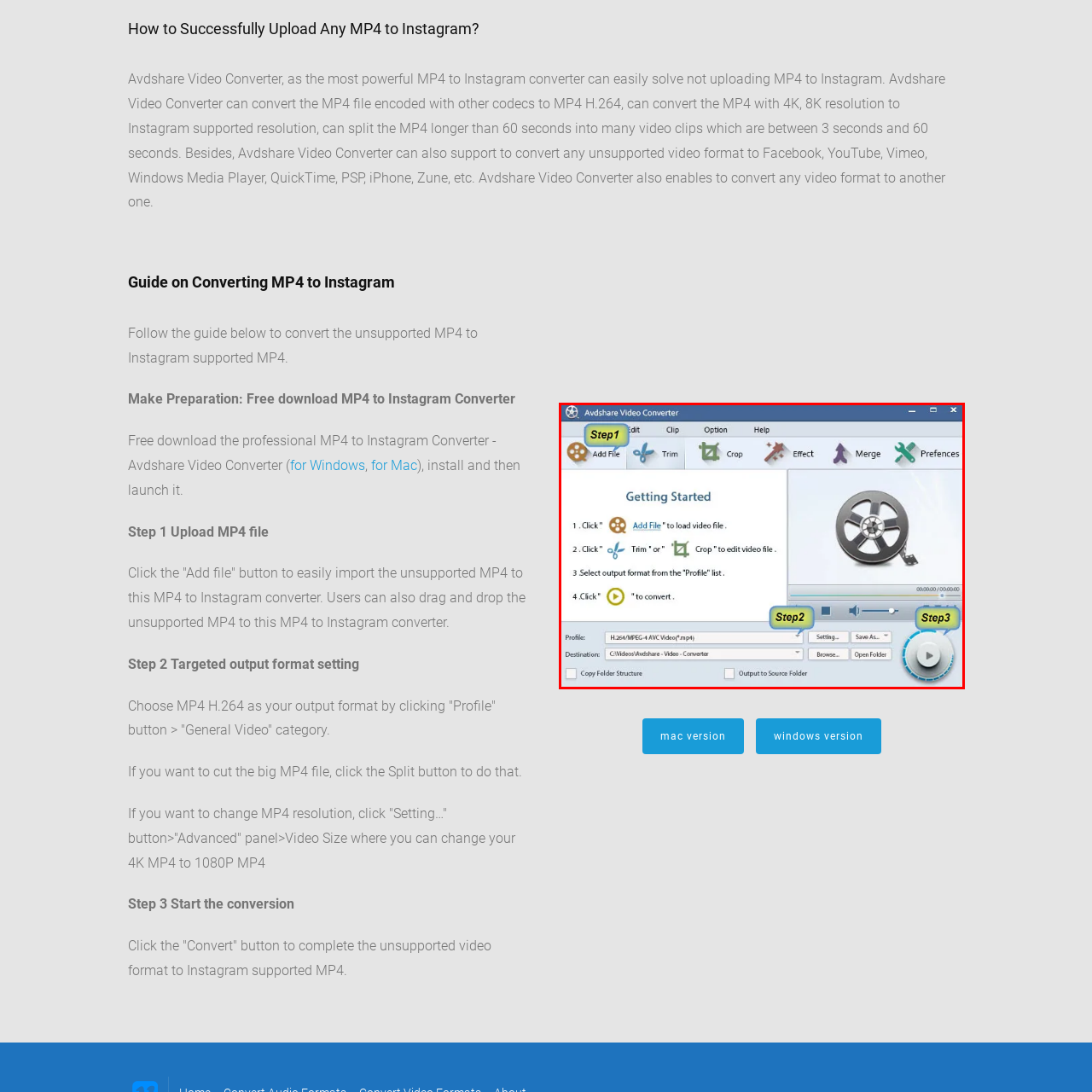What is the purpose of the 'Profile' list?
Observe the image inside the red bounding box carefully and formulate a detailed answer based on what you can infer from the visual content.

The 'Profile' list is used to select the desired output format for the video, ensuring that it meets the requirements of the target platform, such as Instagram.